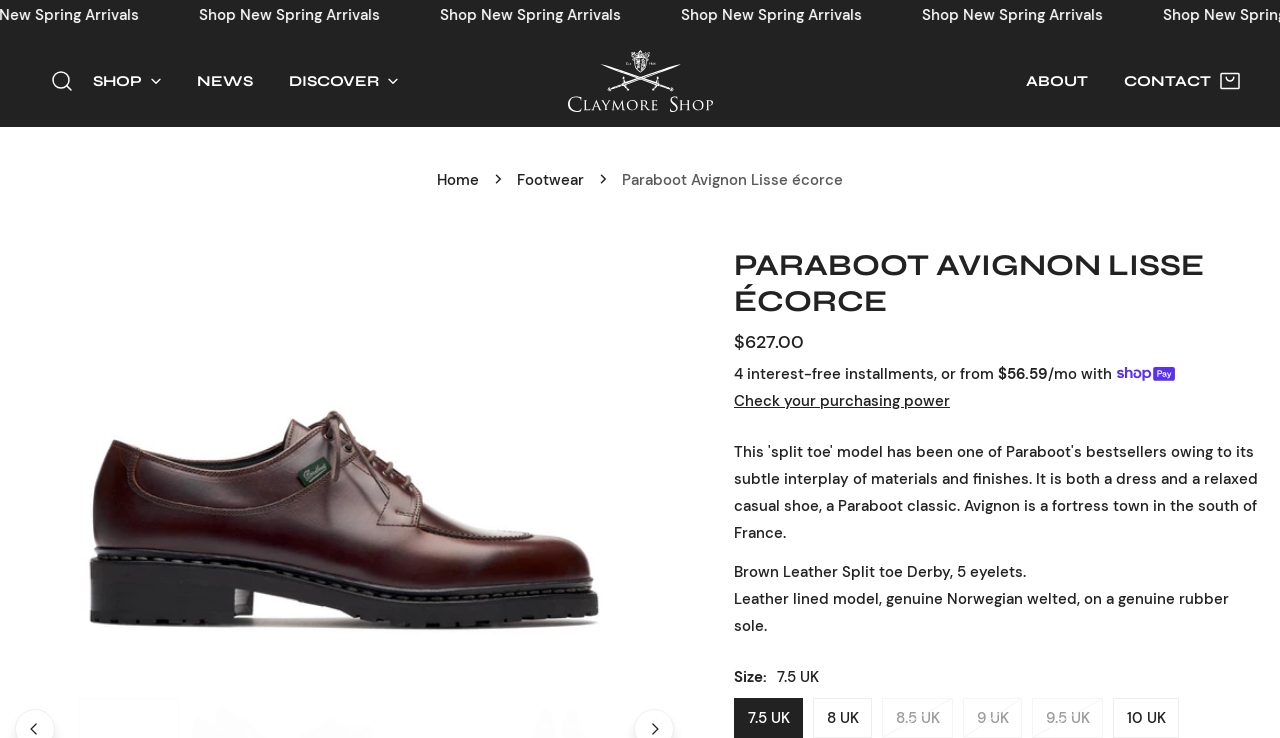Show the bounding box coordinates for the element that needs to be clicked to execute the following instruction: "Shop new spring arrivals". Provide the coordinates in the form of four float numbers between 0 and 1, i.e., [left, top, right, bottom].

[0.059, 0.078, 0.14, 0.142]